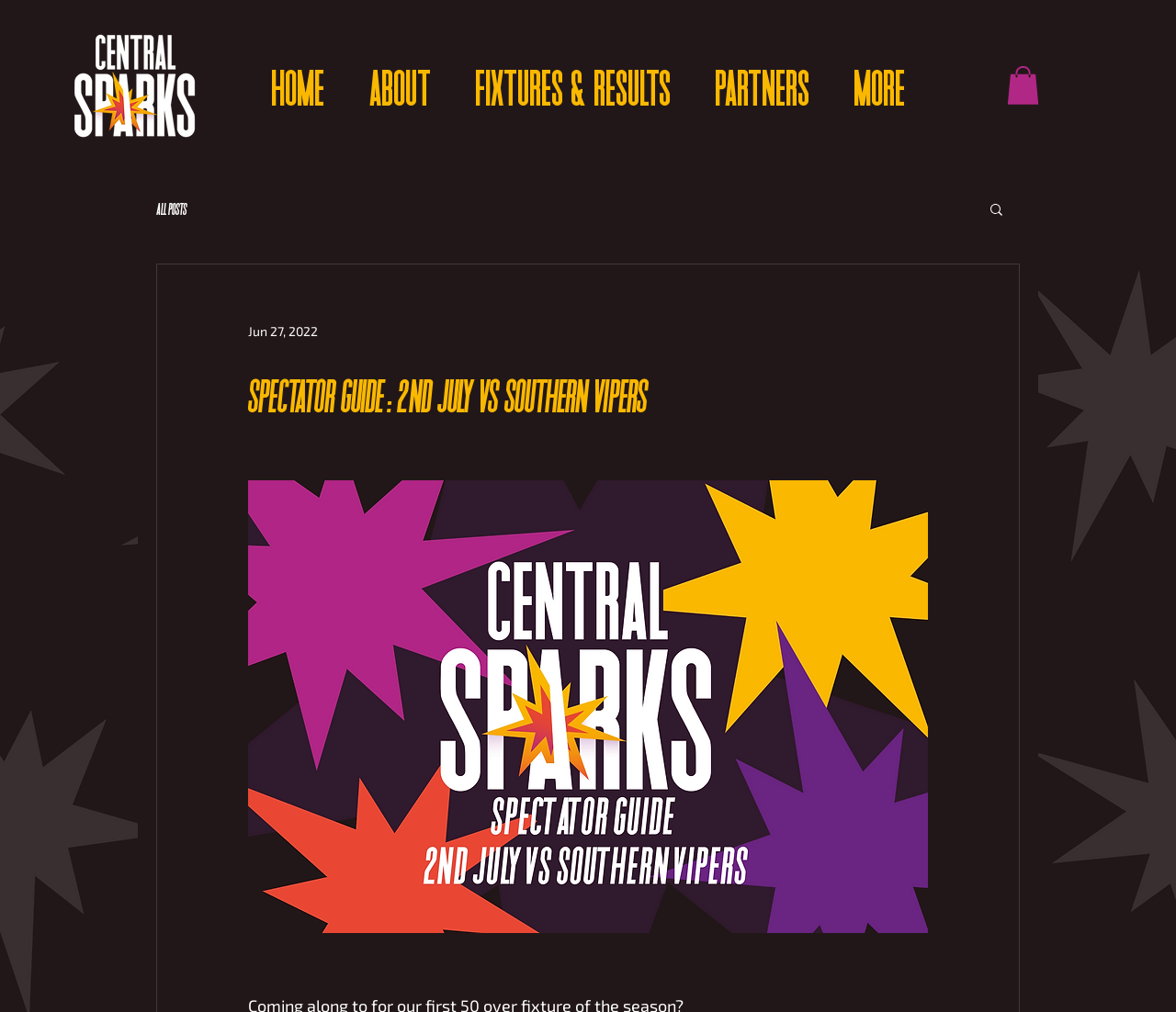Find the headline of the webpage and generate its text content.

SPECTATOR GUIDE: 2nd july vs southern vipers